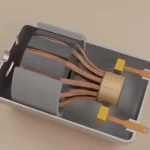What type of wires extend from the rotor?
Carefully analyze the image and provide a detailed answer to the question.

Several copper wires extend from the rotor, indicating the connection points for electrical input, as shown in the image and described in the caption.